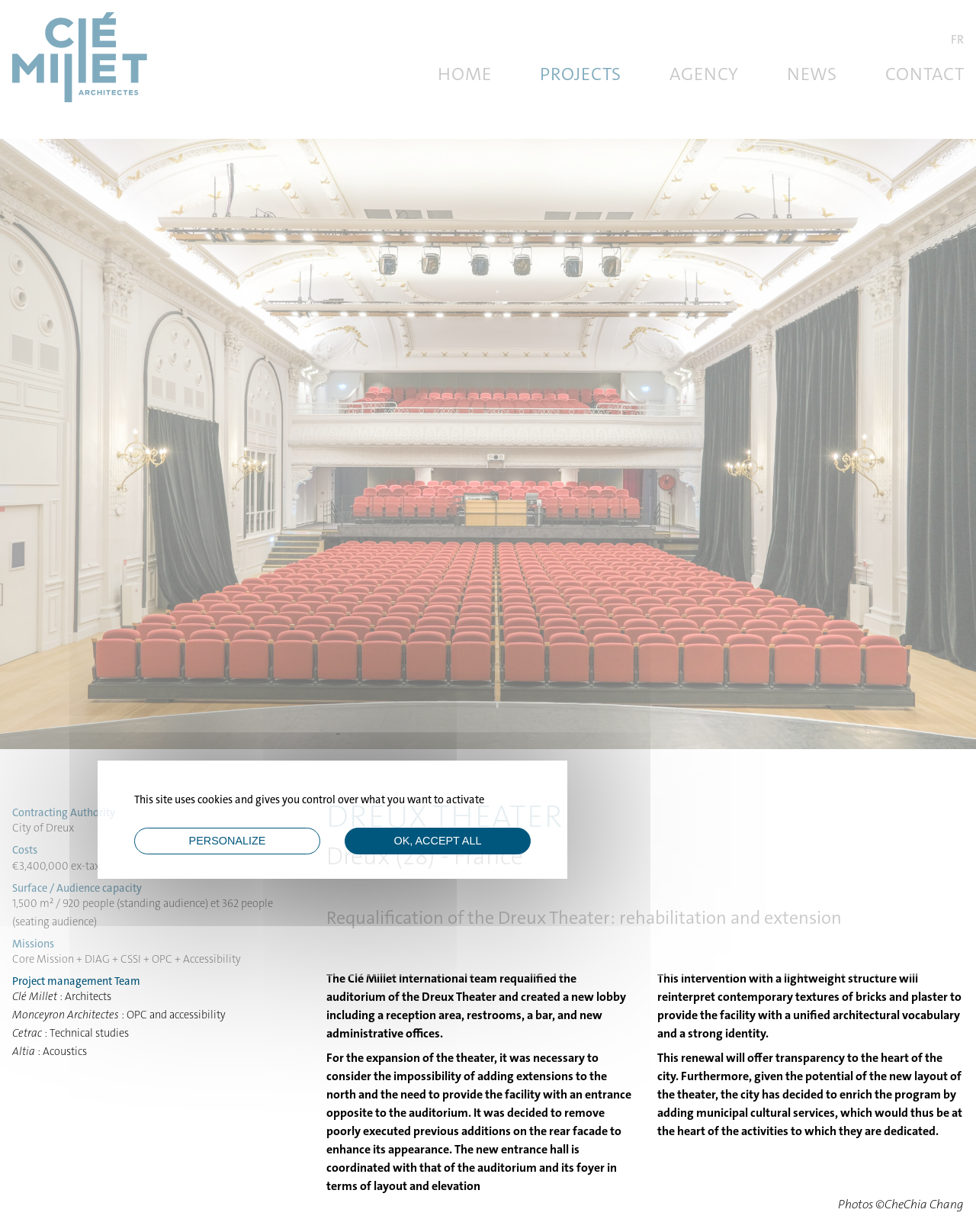Extract the bounding box coordinates of the UI element described: "2". Provide the coordinates in the format [left, top, right, bottom] with values ranging from 0 to 1.

[0.202, 0.693, 0.287, 0.696]